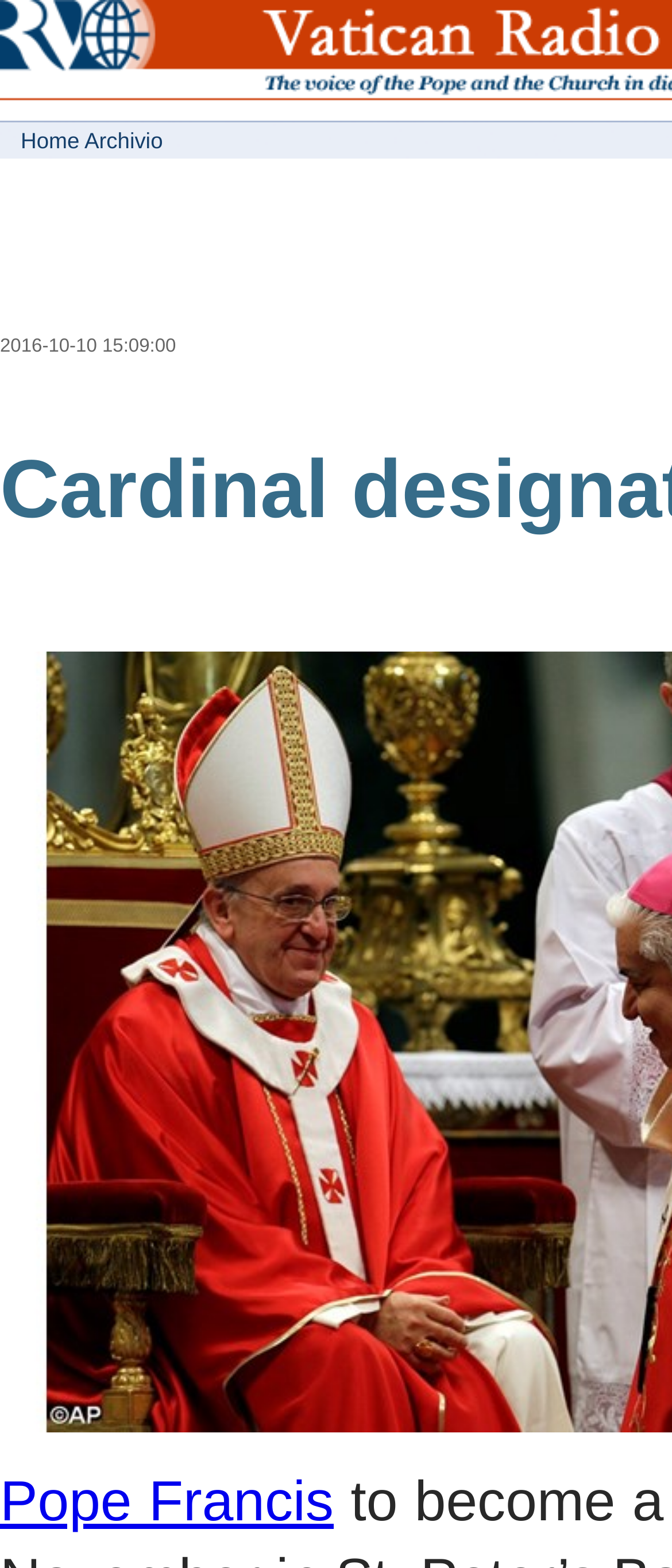Determine the bounding box coordinates for the HTML element described here: "alt="Home" title="Home"".

[0.0, 0.057, 0.192, 0.076]